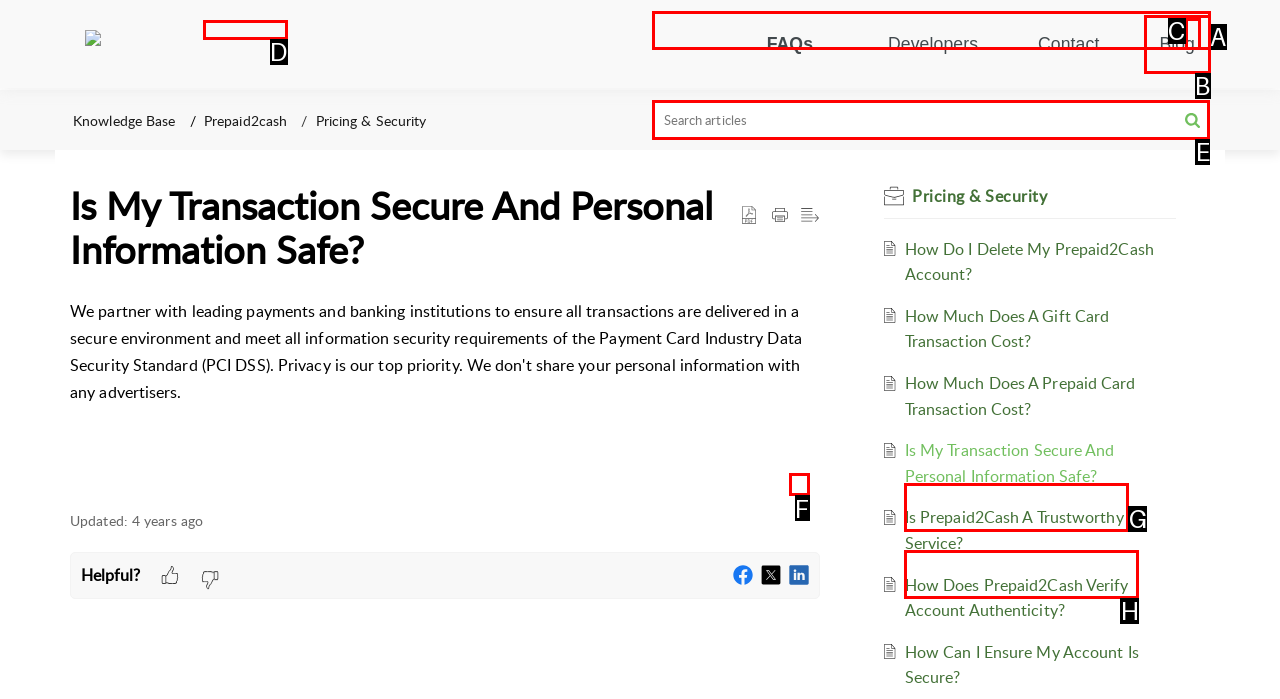To complete the task: Search articles, select the appropriate UI element to click. Respond with the letter of the correct option from the given choices.

E